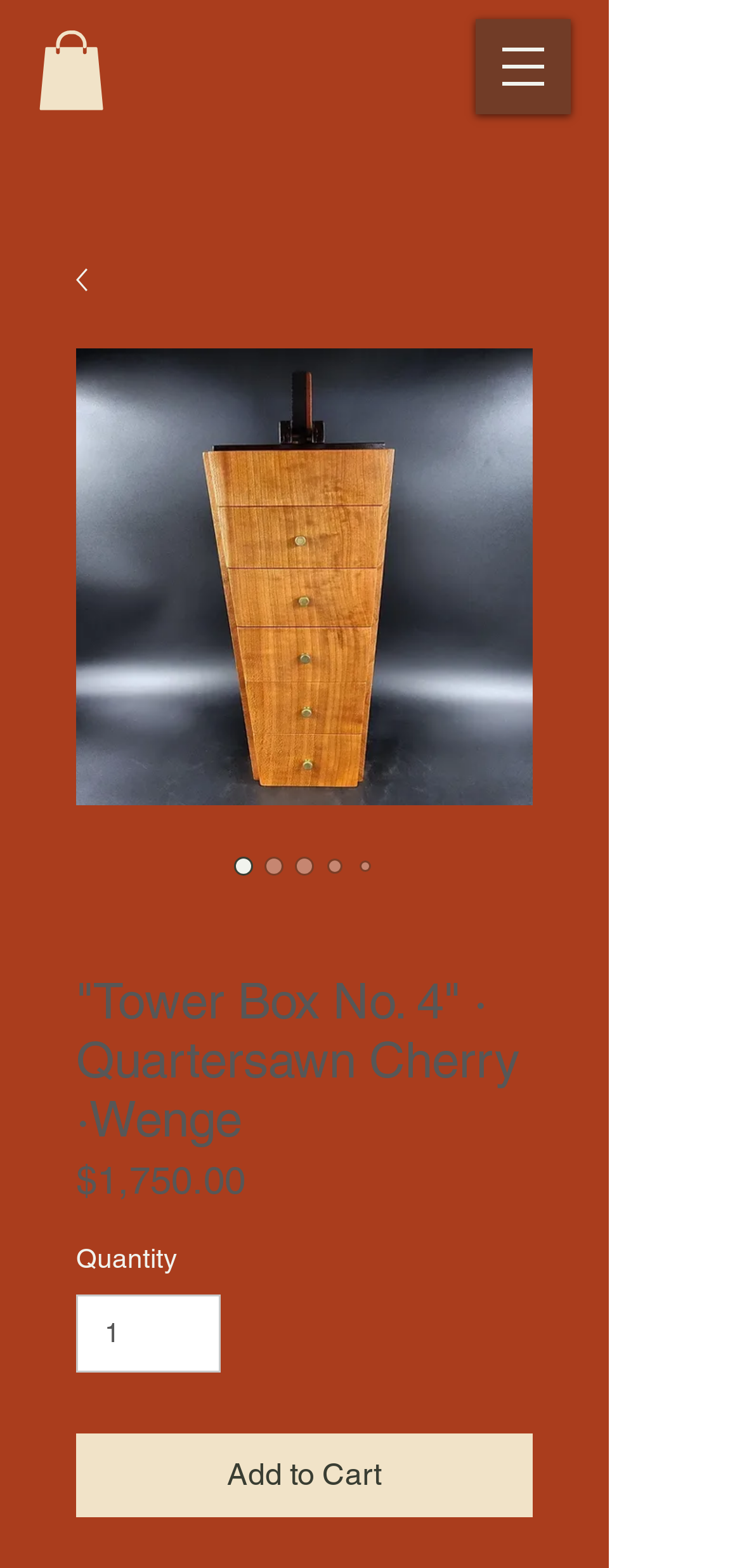Provide an in-depth caption for the elements present on the webpage.

This webpage appears to be a product page for a handmade jewelry box called "Tower Box No. 4" made of Quartersawn Cherry and Wenge. At the top left corner, there is a navigation menu button. Next to it, there is a small logo image with a link. 

Below the logo, there is a large image of the jewelry box, which takes up most of the top section of the page. Above the image, there is a heading with the product name. 

On the right side of the image, there are five radio buttons, likely for selecting different options or variations of the product. Below the radio buttons, there is a heading with the product name again, followed by the price of $1,750.00. 

Further down, there is a section with labels "Price" and "Quantity", along with a spin button to select the quantity. Finally, there is an "Add to Cart" button at the bottom right corner of the page.